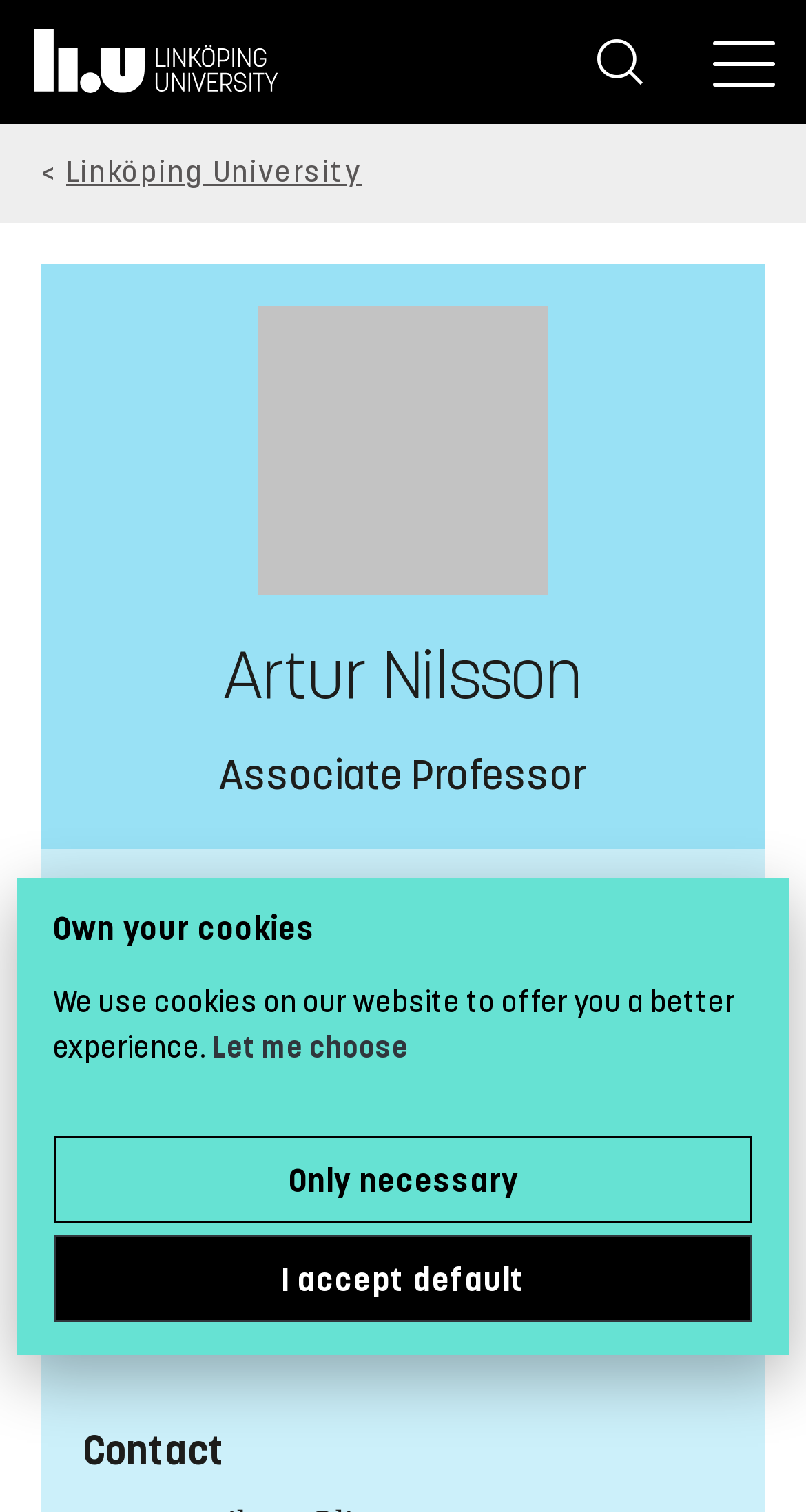What is the title of the section below the breadcrumb trail?
Please provide a comprehensive answer based on the details in the screenshot.

By looking at the webpage, I can see that the section below the breadcrumb trail has a heading titled 'Artur Nilsson', which provides information about the person.